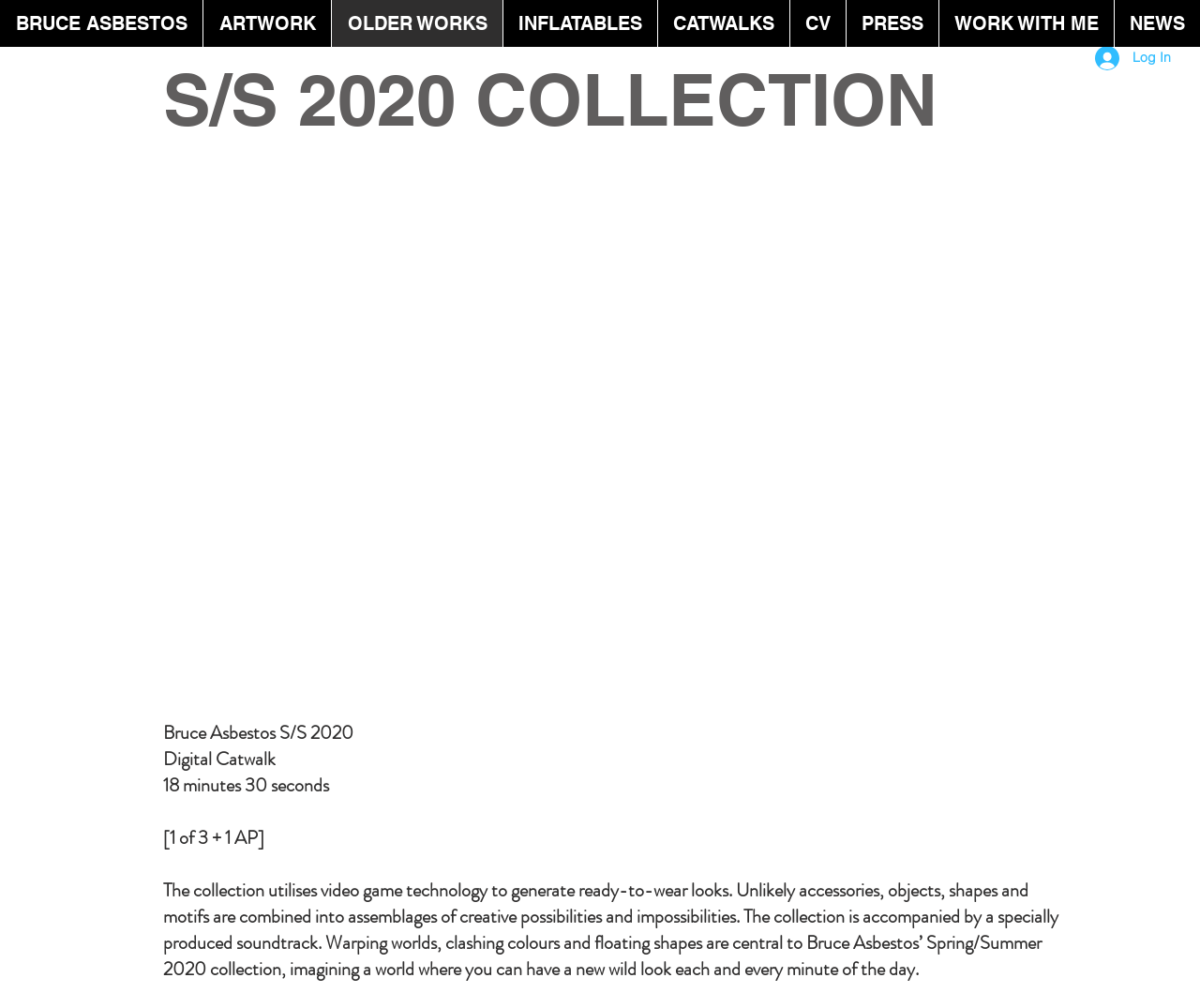Pinpoint the bounding box coordinates of the area that must be clicked to complete this instruction: "Click the Add your info link".

None